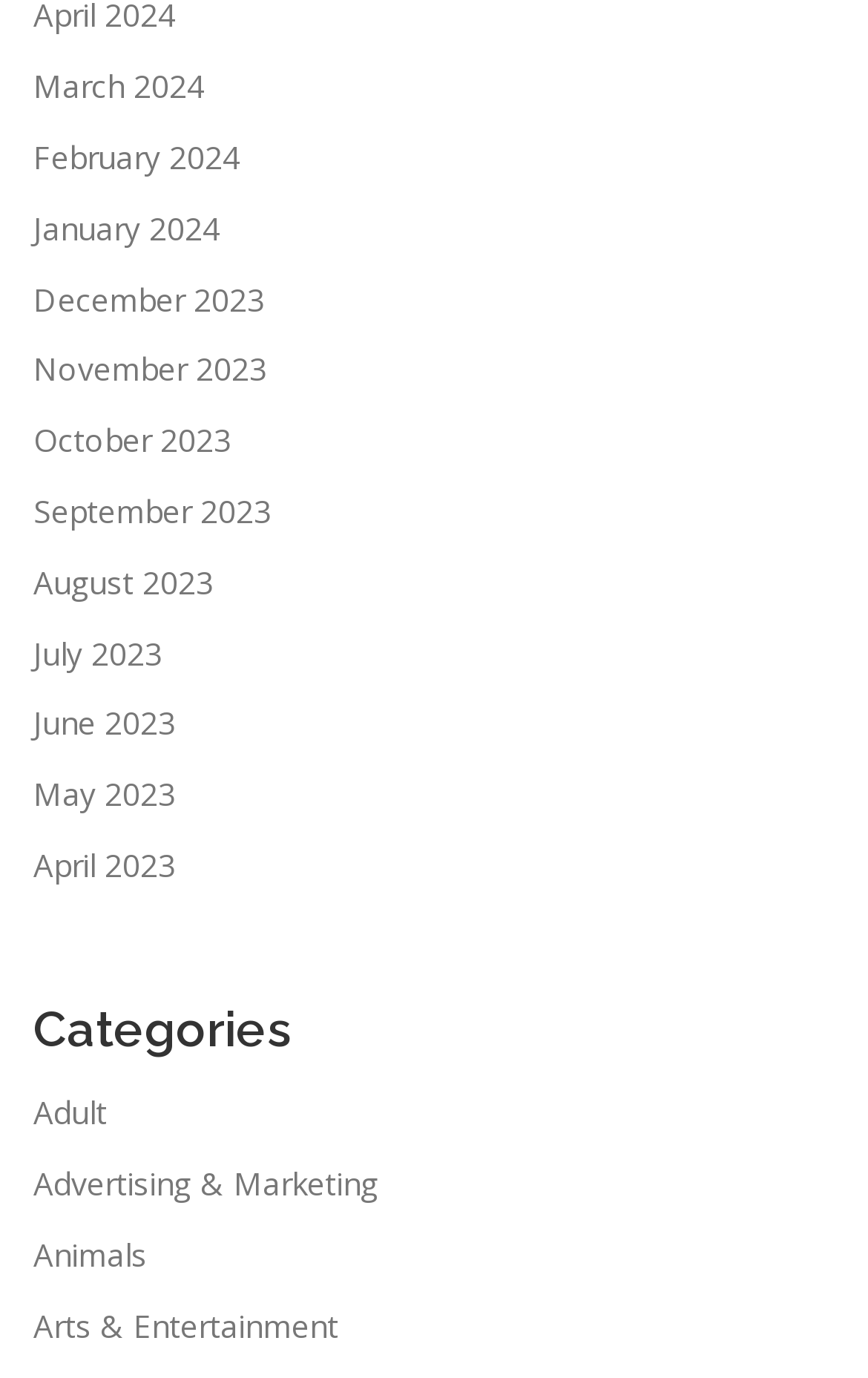Given the description Advertising & Marketing, predict the bounding box coordinates of the UI element. Ensure the coordinates are in the format (top-left x, top-left y, bottom-right x, bottom-right y) and all values are between 0 and 1.

[0.038, 0.843, 0.436, 0.874]